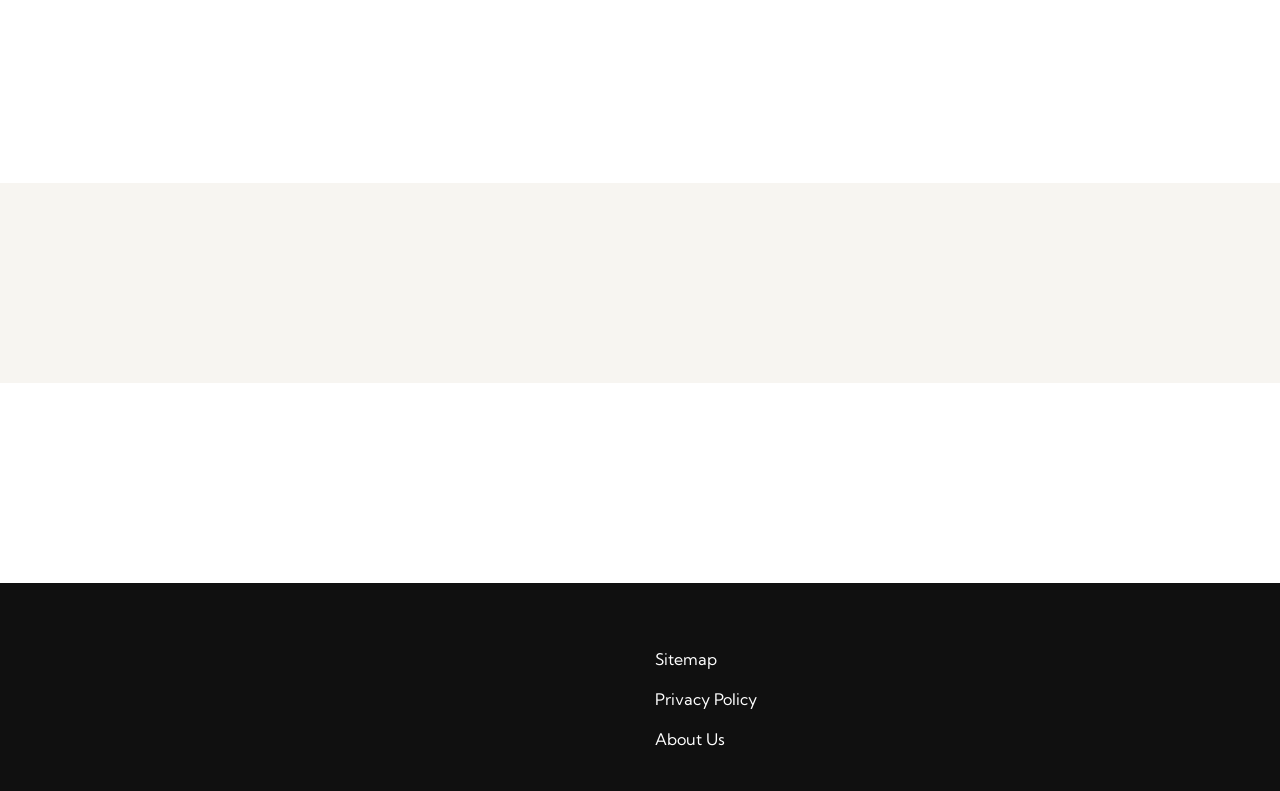Locate the bounding box for the described UI element: "Sitemap". Ensure the coordinates are four float numbers between 0 and 1, formatted as [left, top, right, bottom].

[0.512, 0.82, 0.56, 0.845]